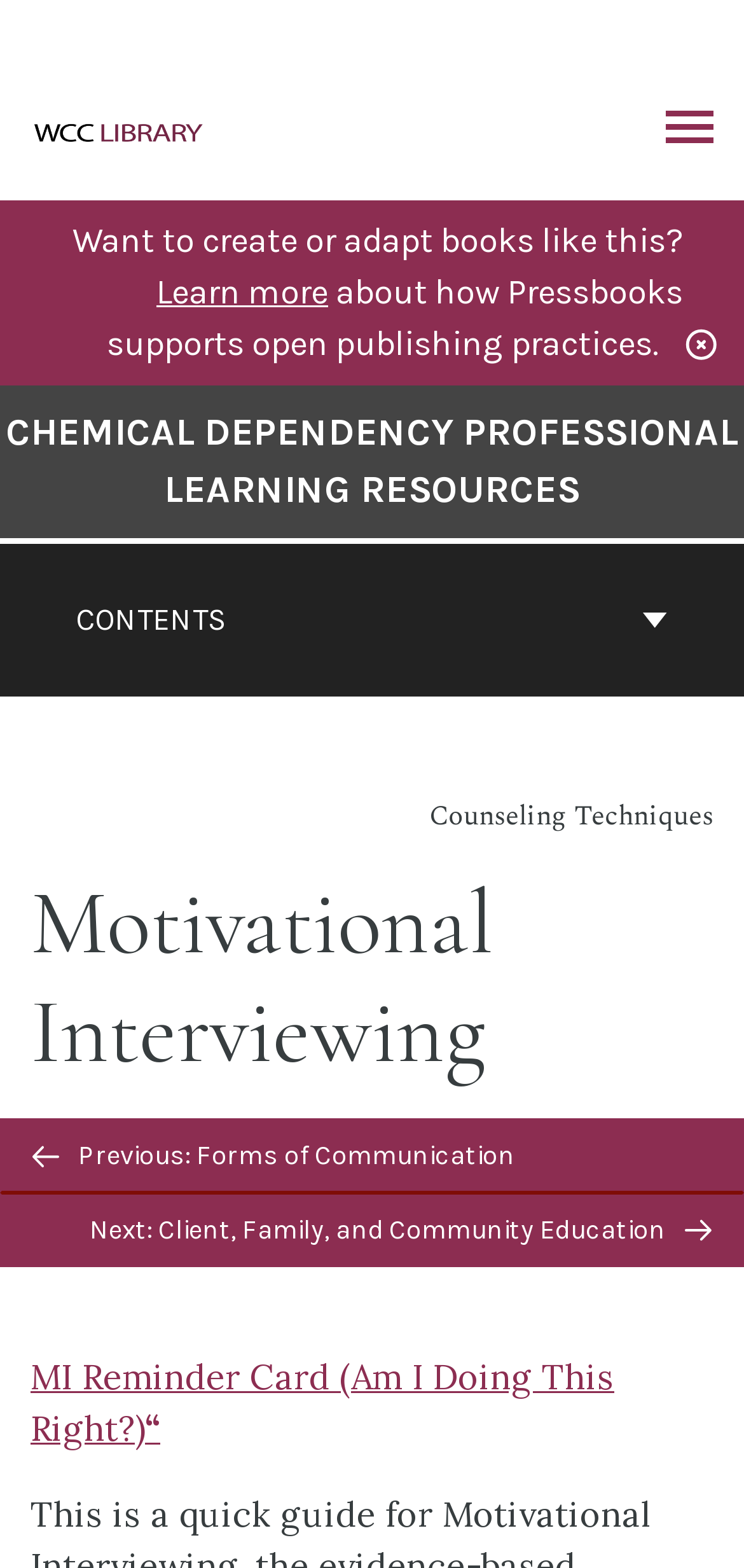Locate and extract the headline of this webpage.

CHEMICAL DEPENDENCY PROFESSIONAL LEARNING RESOURCES